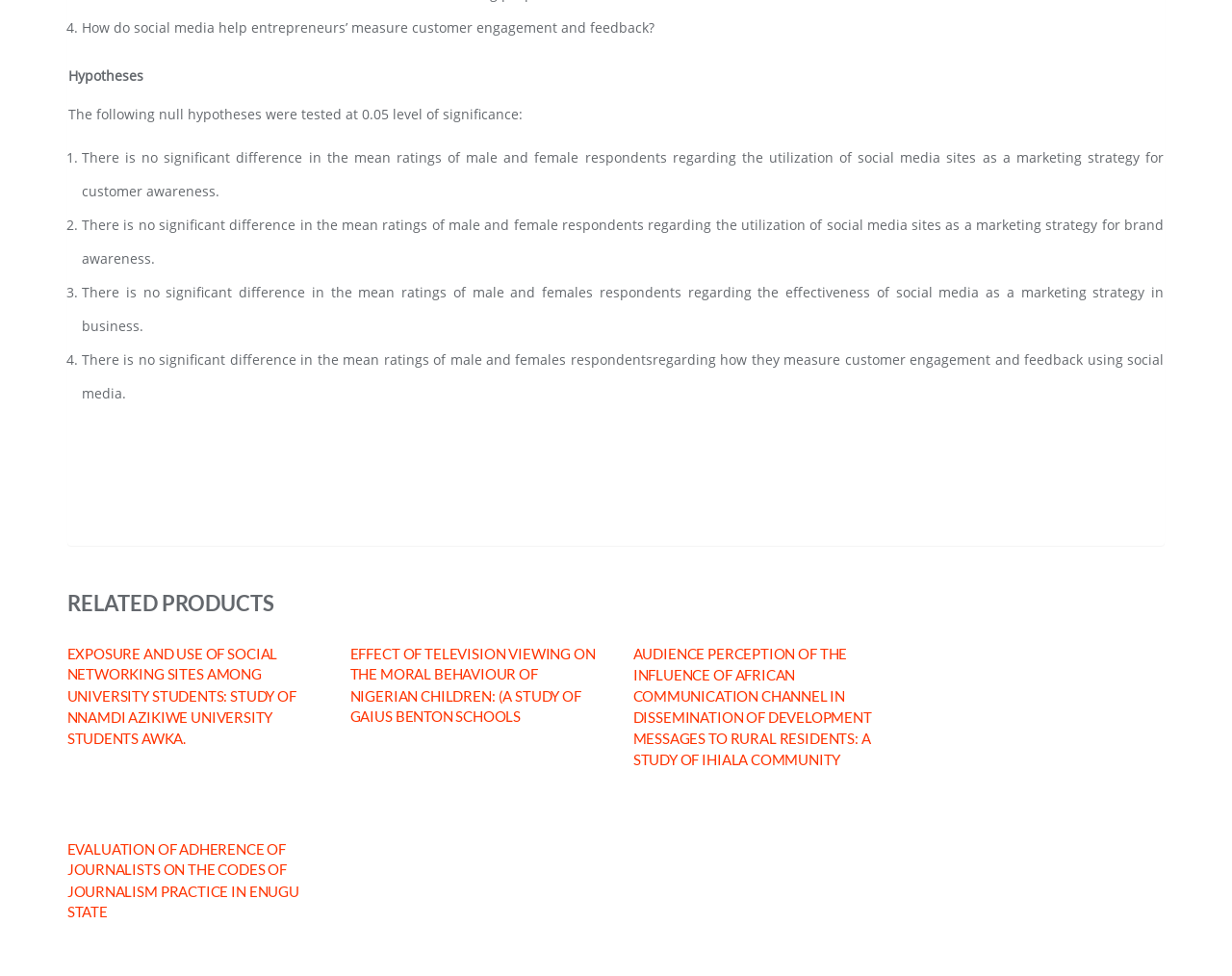What is the title of the second related product?
Your answer should be a single word or phrase derived from the screenshot.

EFFECT OF TELEVISION VIEWING ON THE MORAL BEHAVIOUR OF NIGERIAN CHILDREN